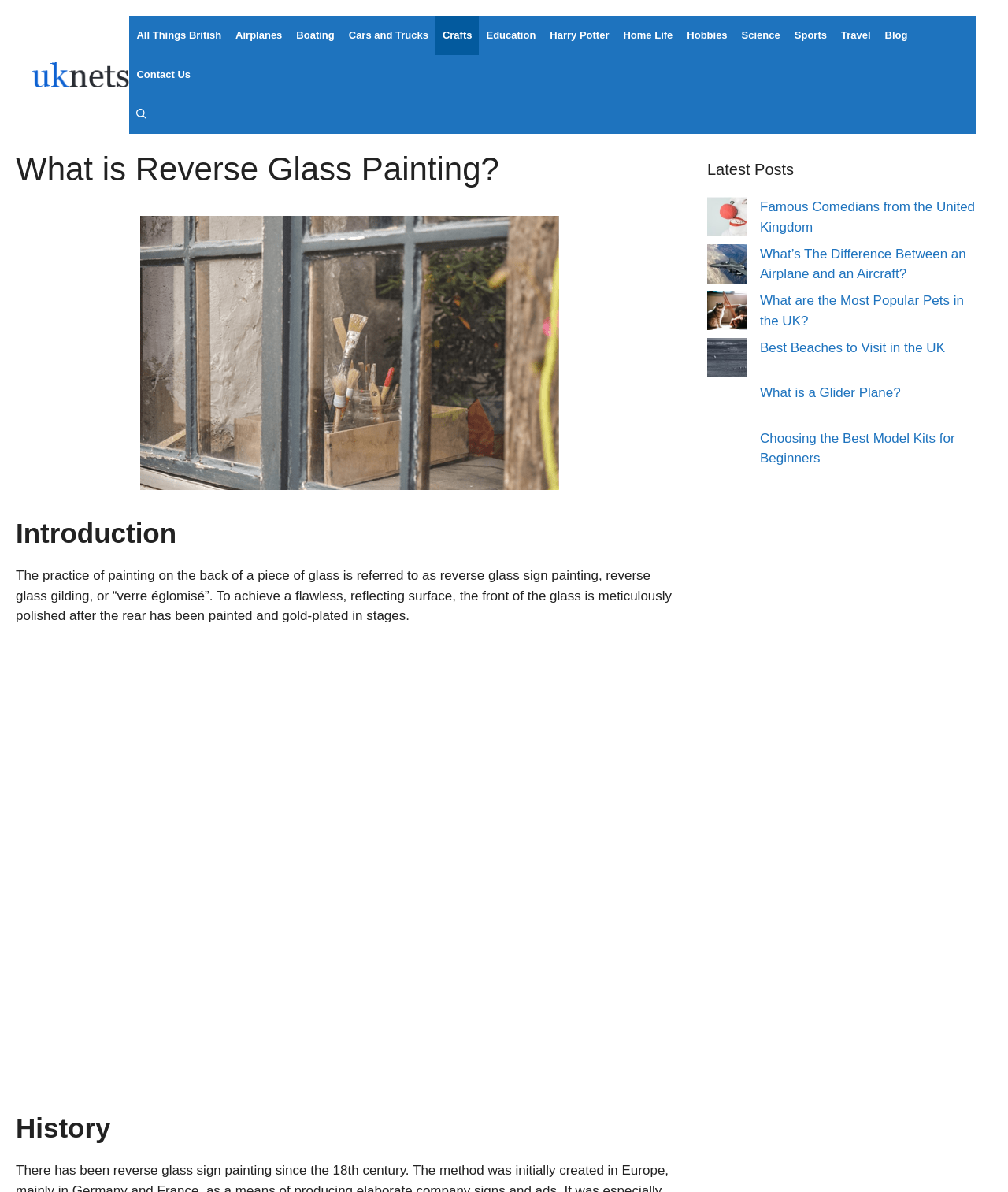Utilize the details in the image to give a detailed response to the question: What is the topic of the webpage?

Based on the heading 'What is Reverse Glass Painting?' and the content of the webpage, it is clear that the topic of the webpage is Reverse Glass Painting.